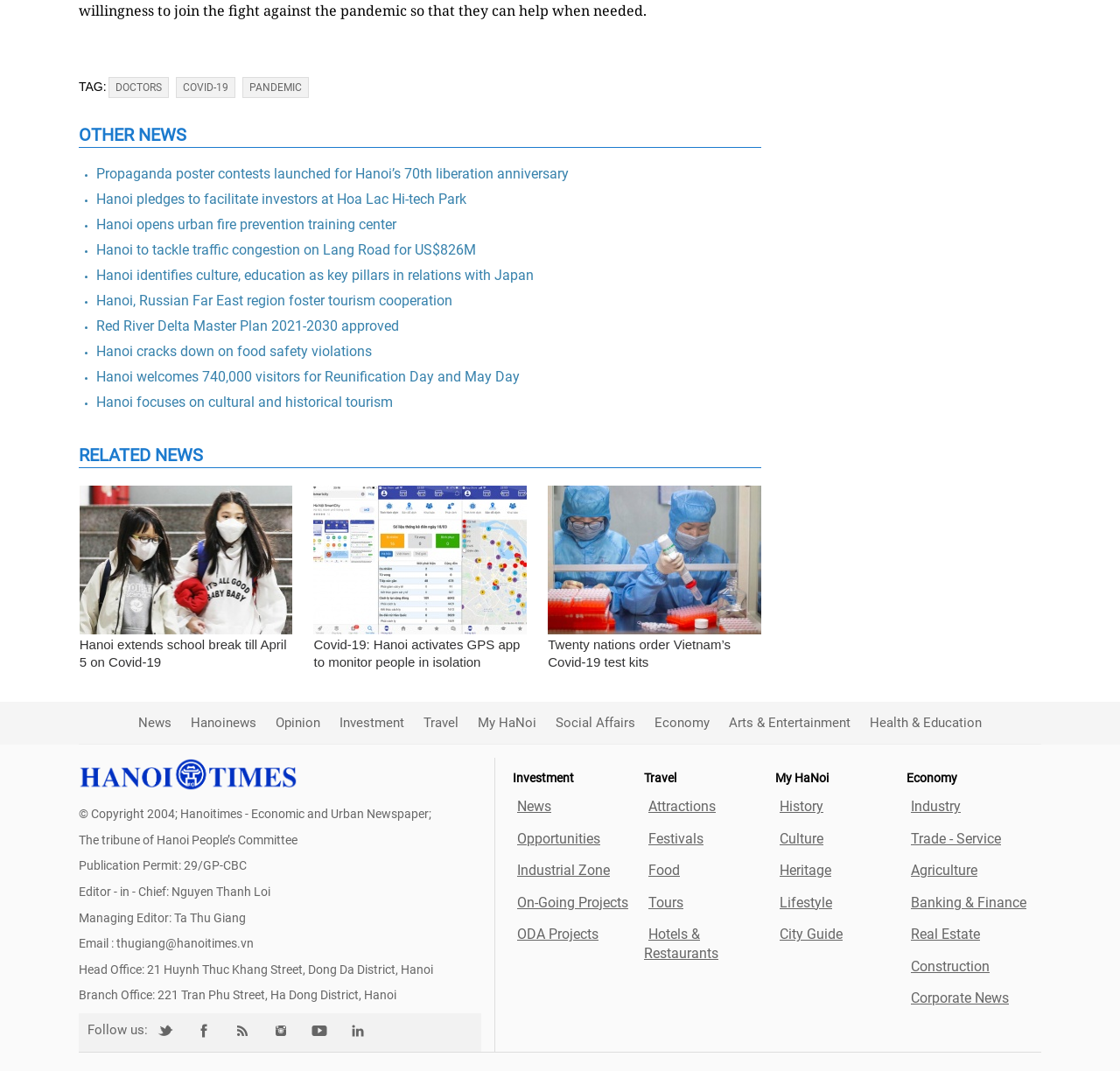Please determine the bounding box coordinates for the UI element described here. Use the format (top-left x, top-left y, bottom-right x, bottom-right y) with values bounded between 0 and 1: Attractions

[0.575, 0.739, 0.639, 0.767]